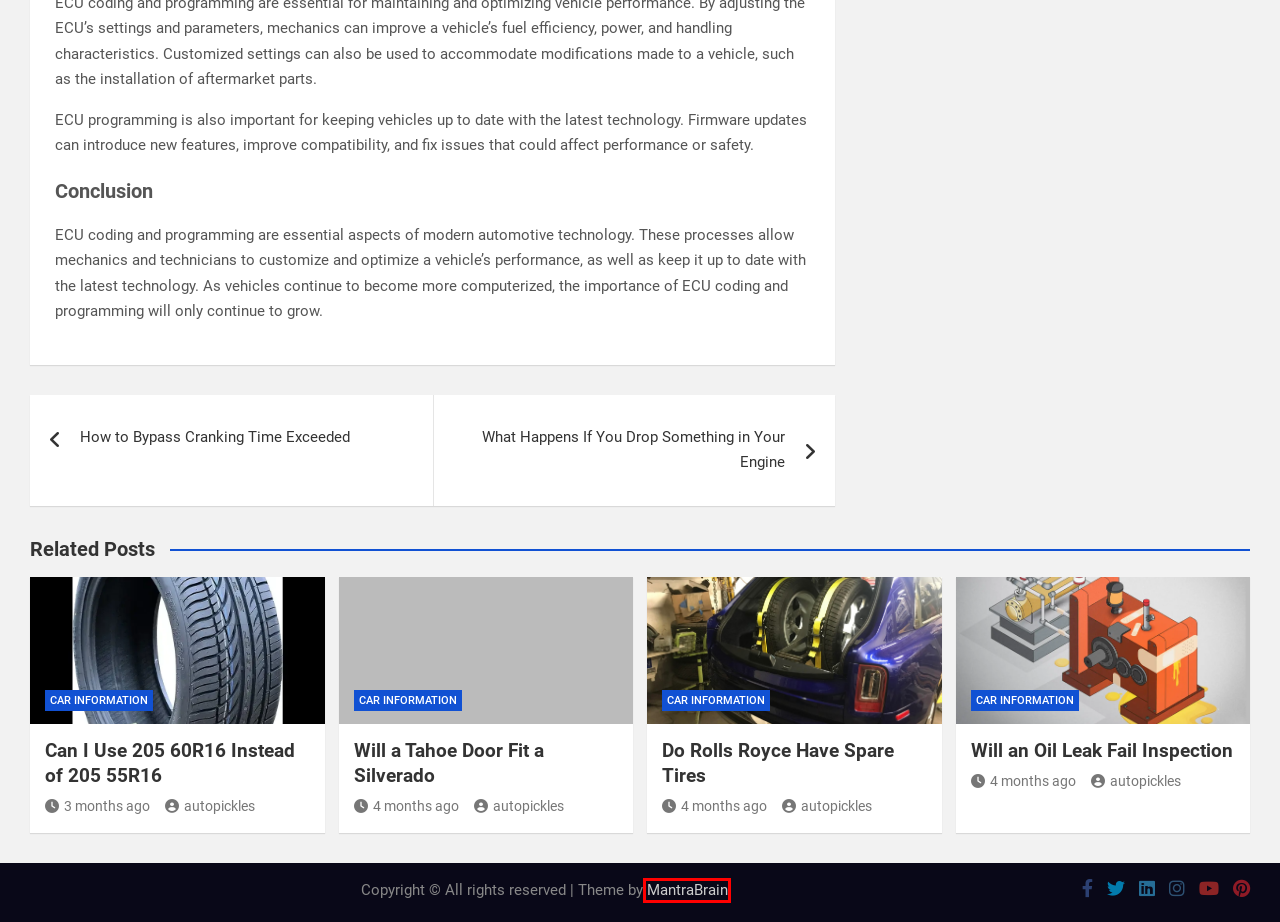Examine the screenshot of the webpage, which has a red bounding box around a UI element. Select the webpage description that best fits the new webpage after the element inside the red bounding box is clicked. Here are the choices:
A. What Happens If You Drop Something in Your Engine - Autopickles
B. Car Interior Archives - Autopickles
C. How to Bypass Cranking Time Exceeded - Autopickles
D. About - Autopickles
E. Will an Oil Leak Fail Inspection - Autopickles
F. Premium and free WordPress themes and plugins - MantraBrain
G. autopickles, Author at Autopickles
H. Steering Wheel Archives - Autopickles

F